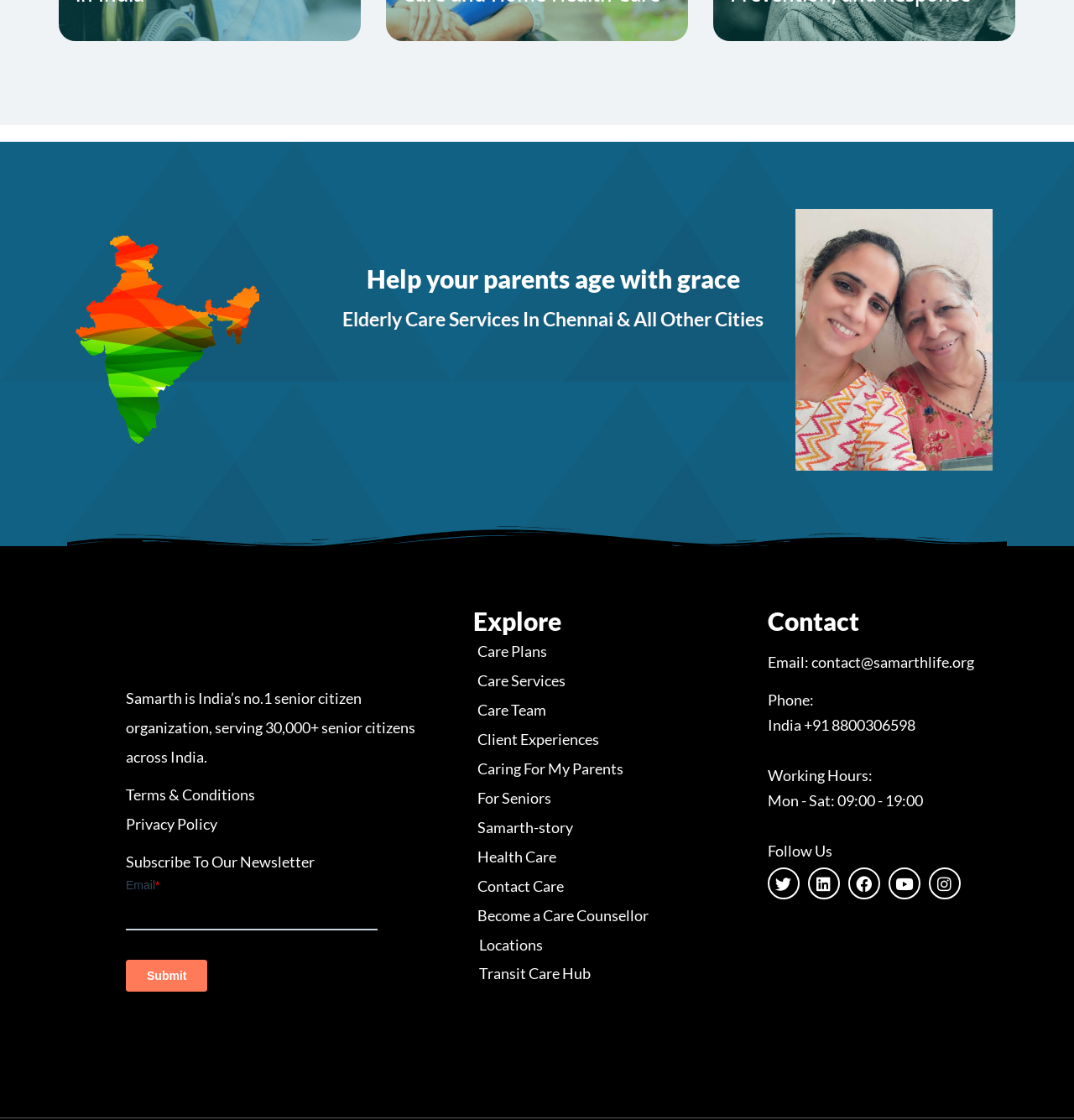Please reply to the following question using a single word or phrase: 
How many social media platforms does Samarth have?

5